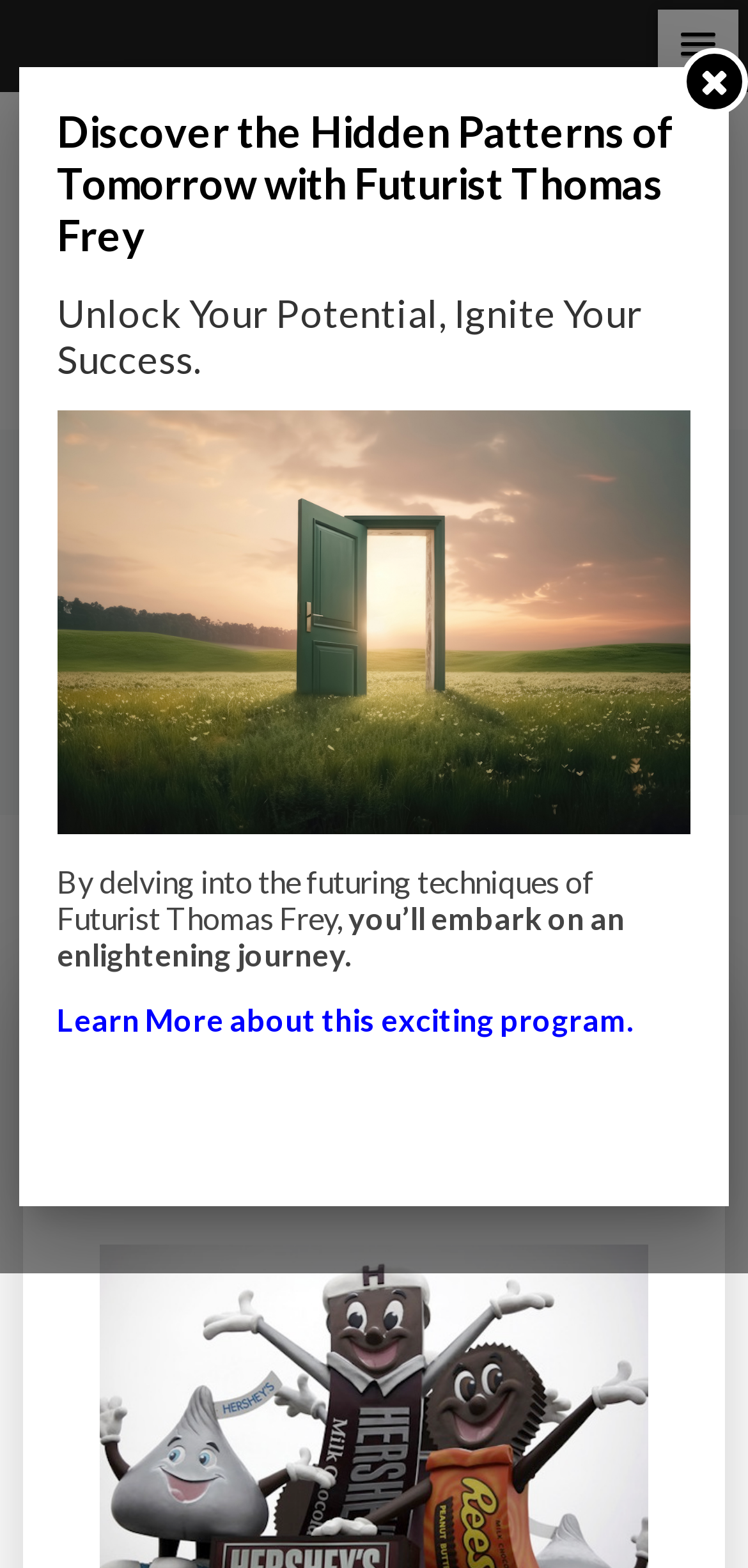Using the given element description, provide the bounding box coordinates (top-left x, top-left y, bottom-right x, bottom-right y) for the corresponding UI element in the screenshot: Food

[0.541, 0.7, 0.631, 0.732]